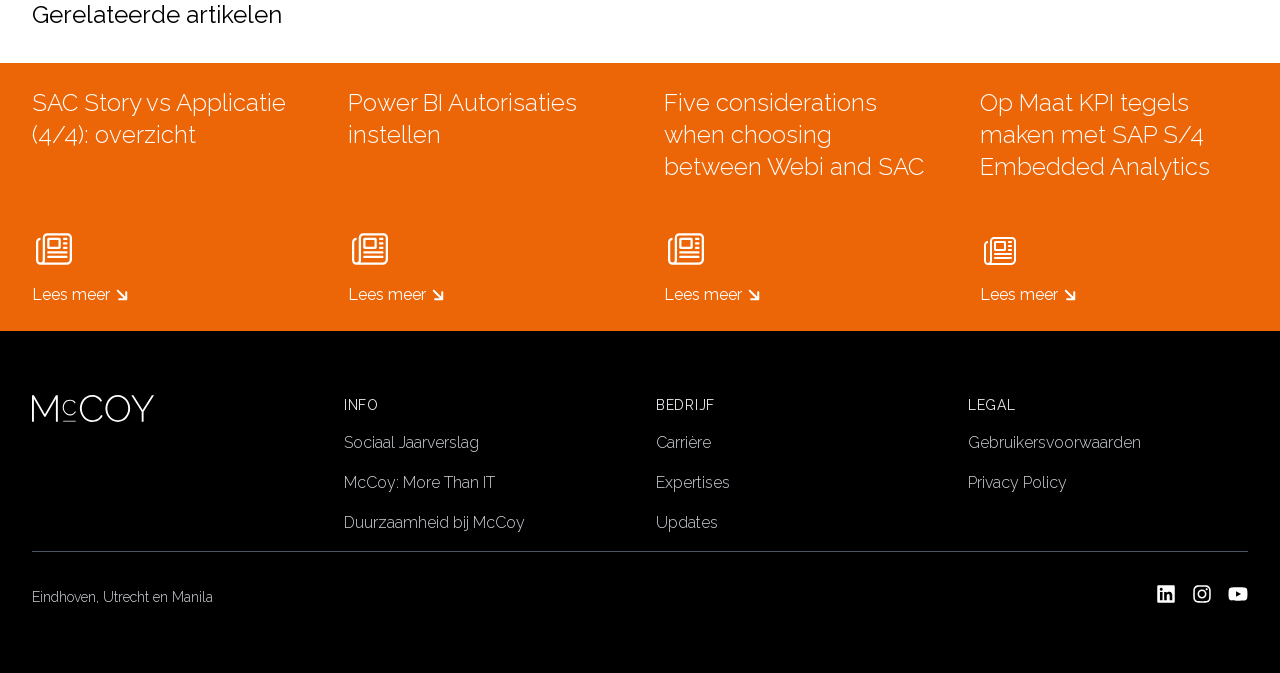Using floating point numbers between 0 and 1, provide the bounding box coordinates in the format (top-left x, top-left y, bottom-right x, bottom-right y). Locate the UI element described here: Gebruikersvoorwaarden

[0.756, 0.644, 0.891, 0.672]